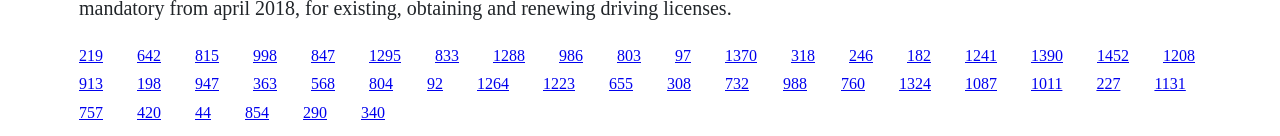Please answer the following question using a single word or phrase: 
What is the purpose of the links on the webpage?

Navigation